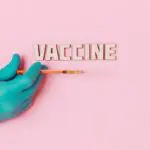What is the material of the letters?
Kindly offer a detailed explanation using the data available in the image.

The caption describes the word 'VACCINE' as being crafted from wooden letters, which suggests that the material used to create the letters is wood.